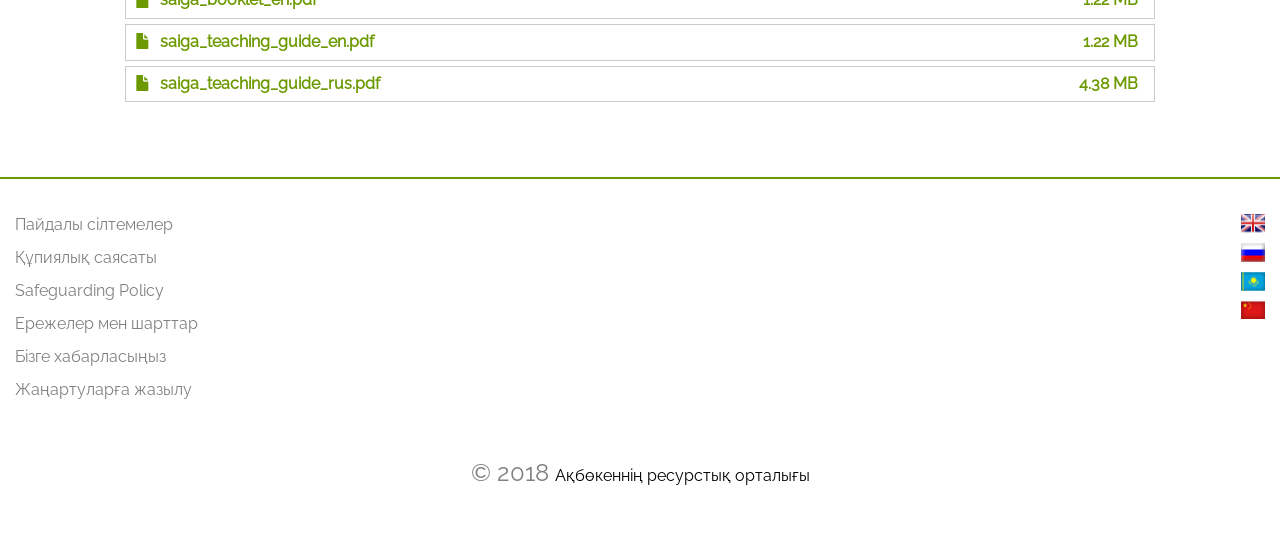What is the purpose of the 'Footer menu'?
Carefully analyze the image and provide a detailed answer to the question.

I found the 'Footer menu' at the bottom of the webpage, which contains several links, indicating that its purpose is to provide navigation to other parts of the website.